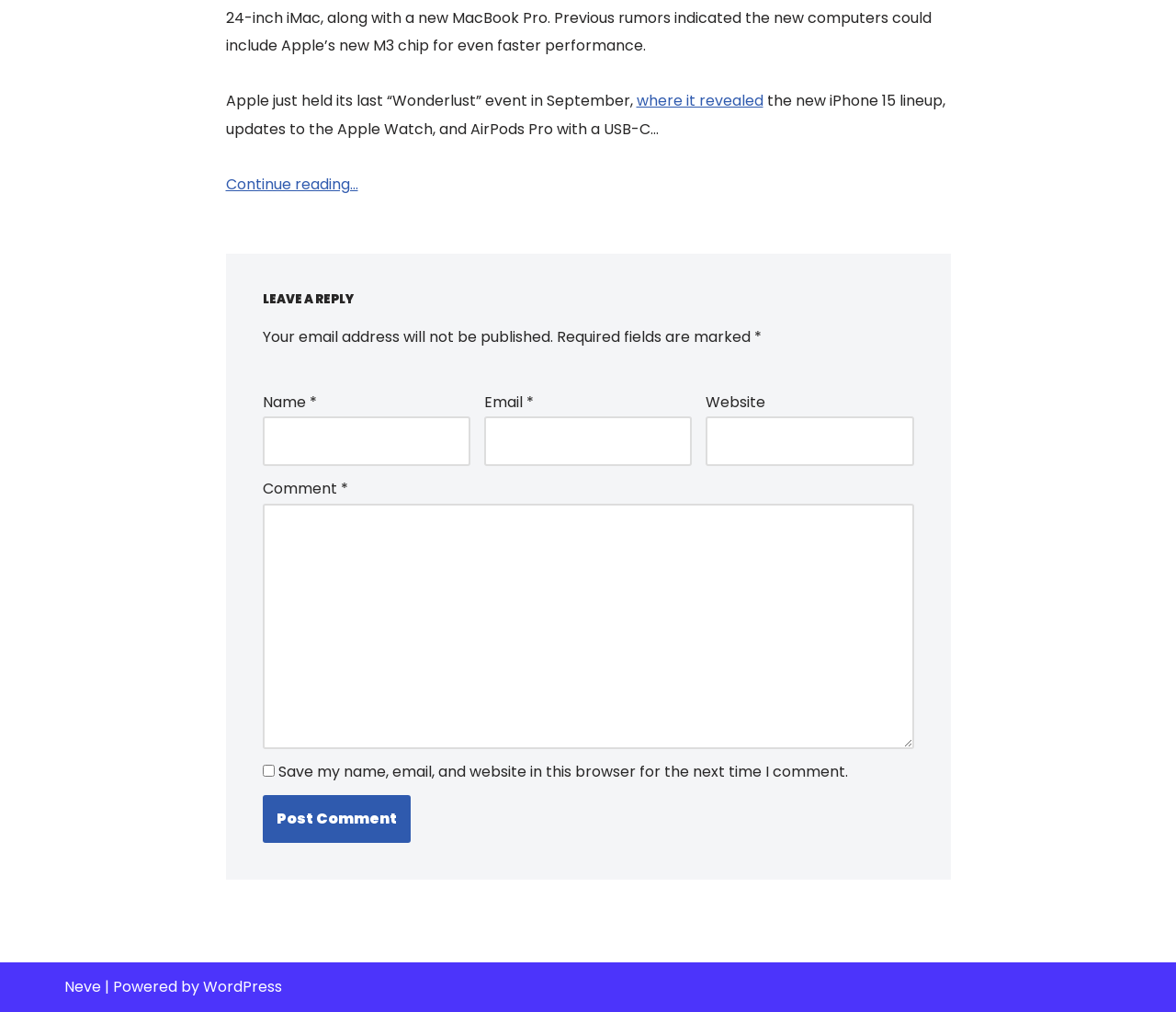Locate the bounding box coordinates of the clickable area to execute the instruction: "Open Open Session #12: DIY Publishing". Provide the coordinates as four float numbers between 0 and 1, represented as [left, top, right, bottom].

None